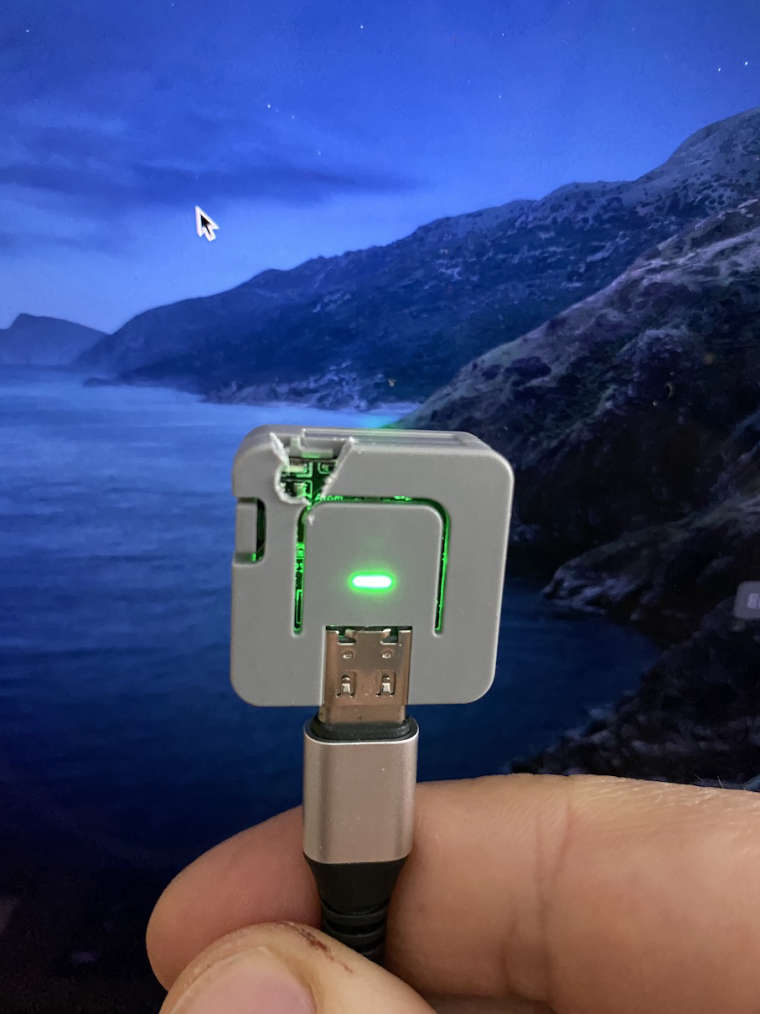Can you look at the image and give a comprehensive answer to the question:
Is the device powered on?

The green LED indicator on the device is illuminated, which suggests that the device is powered on or actively communicating. This implies that the device is currently operational and not in a dormant state.